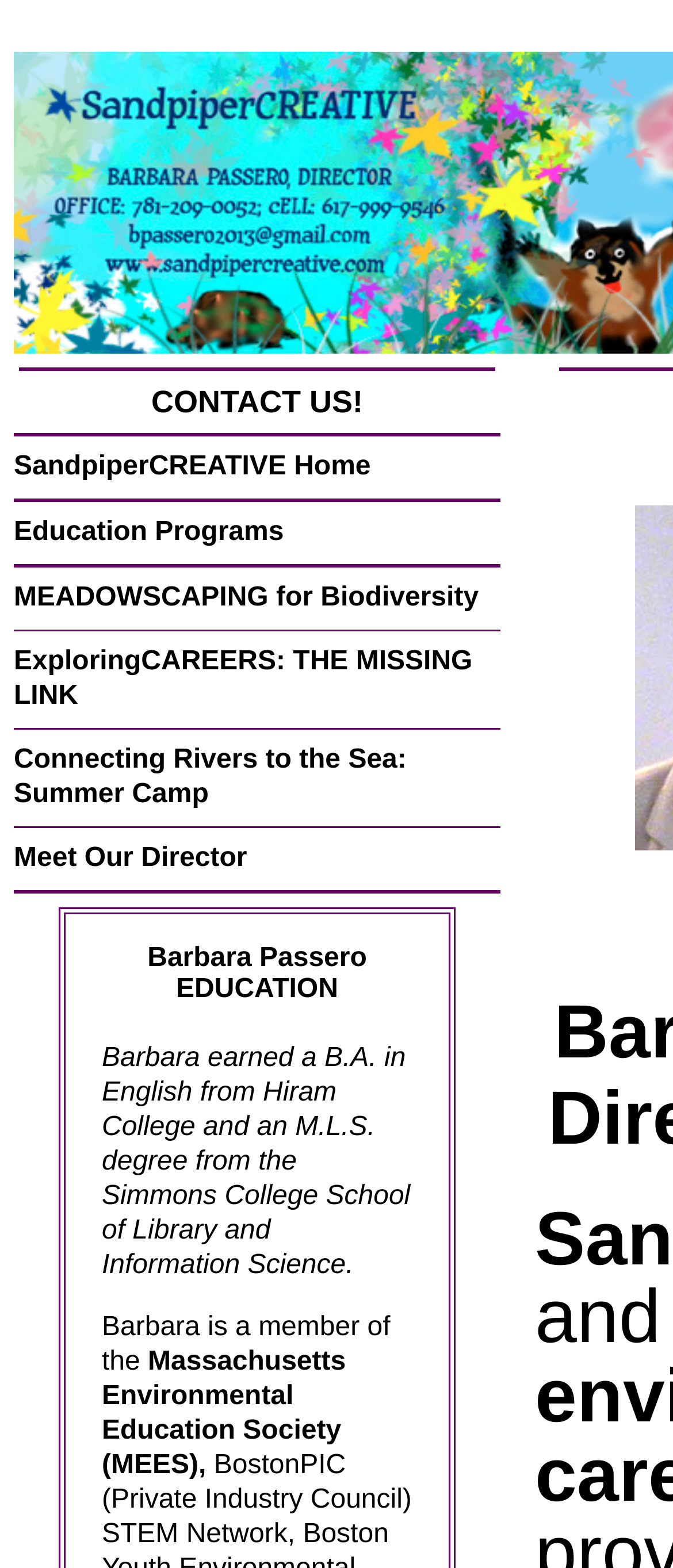What is the text of the heading below the separator at y-coordinate 0.568?
Use the image to answer the question with a single word or phrase.

Barbara Passero EDUCATION